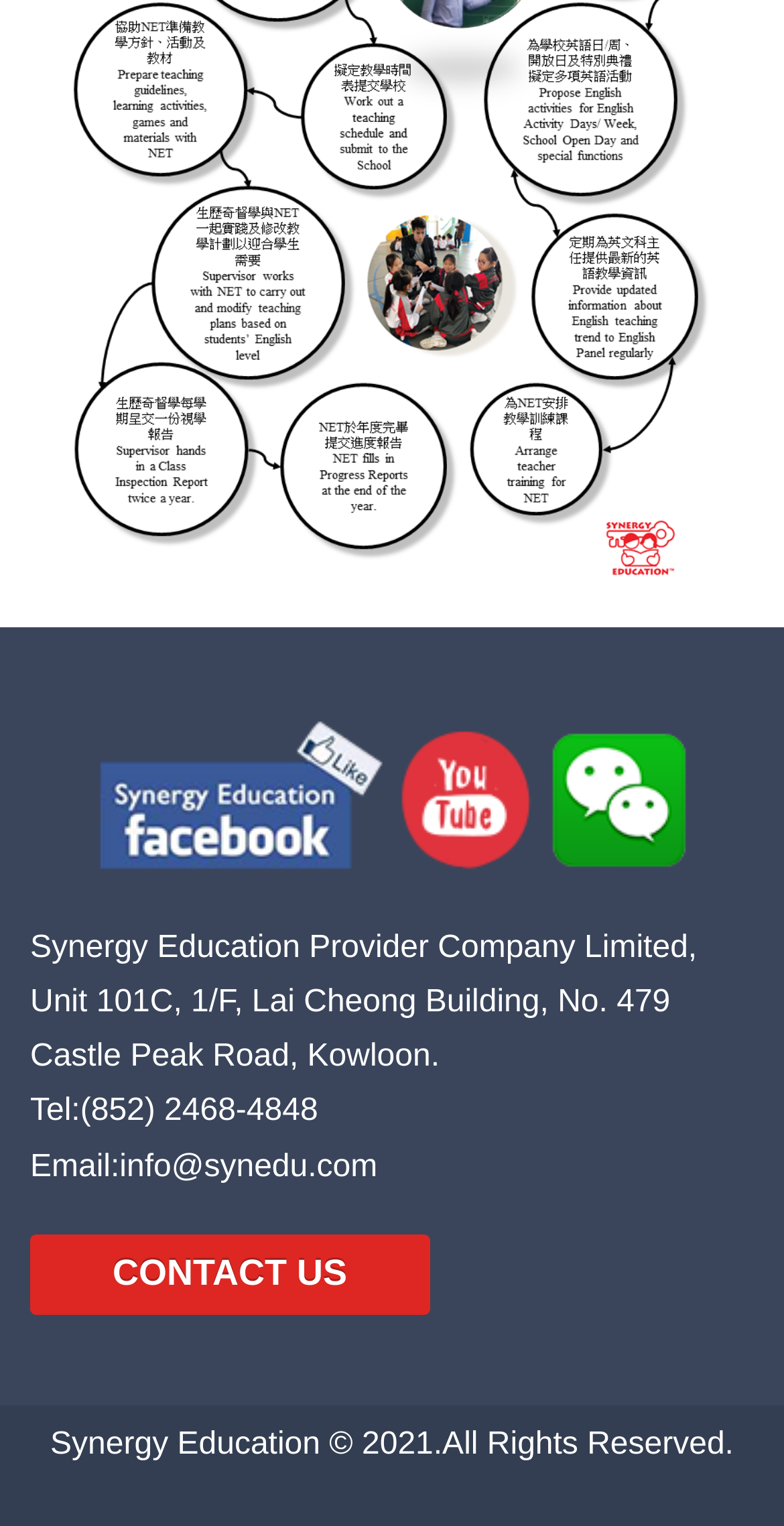What is the copyright year?
Could you answer the question in a detailed manner, providing as much information as possible?

I found the copyright year by looking at the static text element at the bottom of the webpage, which contains the text 'Synergy Education © 2021.All Rights Reserved'.